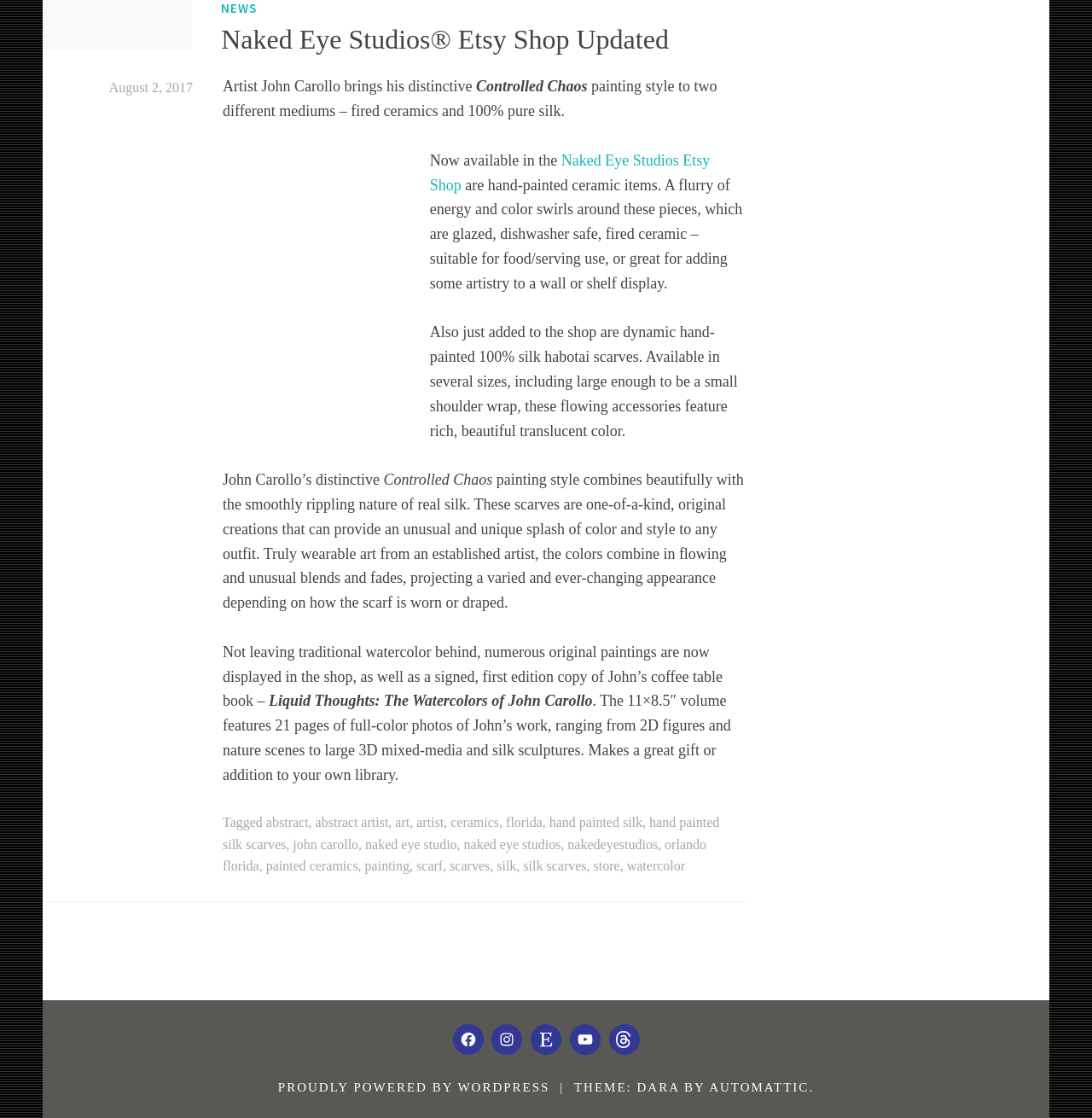What is the name of the artist featured in this Etsy shop?
Using the visual information, respond with a single word or phrase.

John Carollo